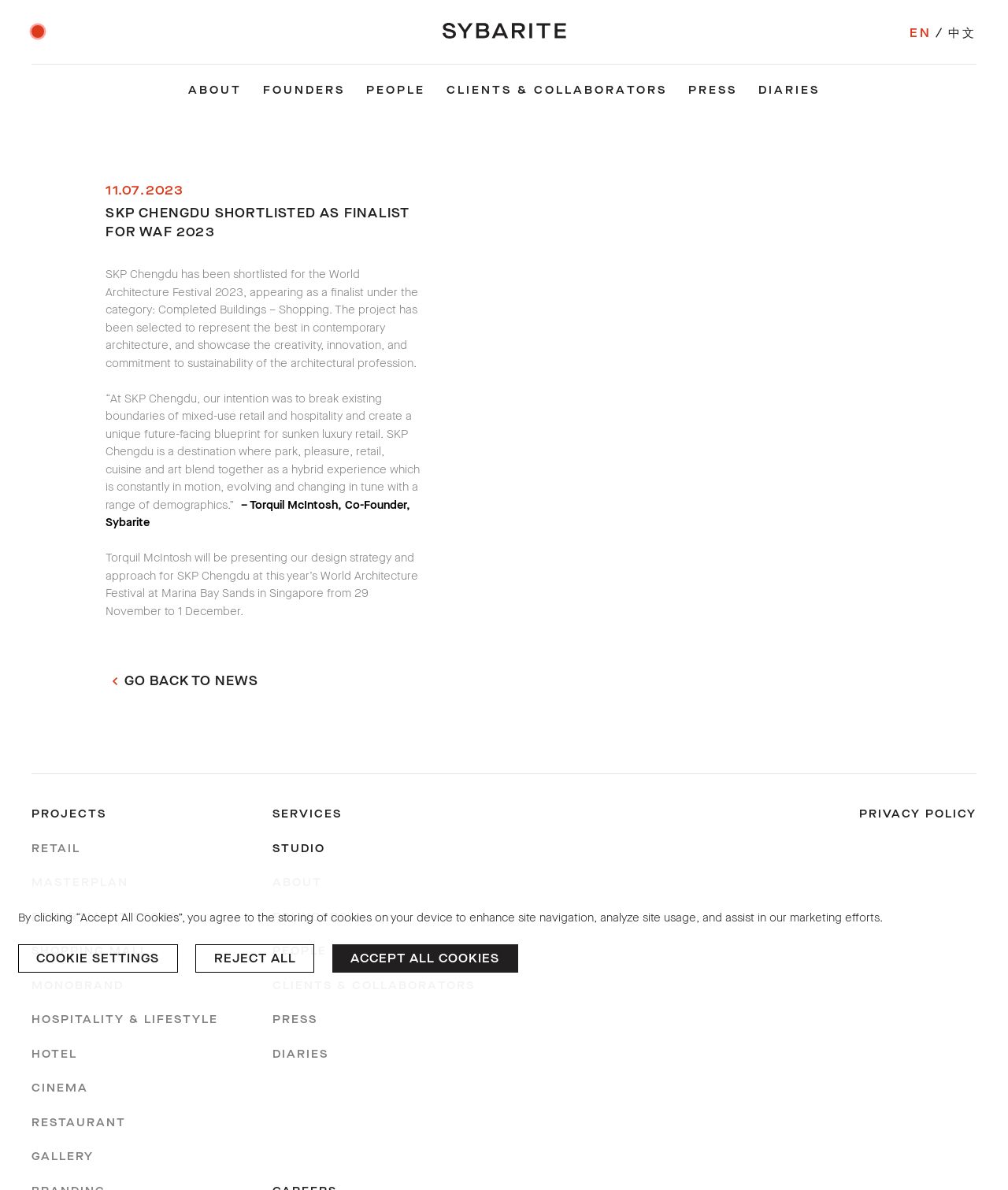Can you show the bounding box coordinates of the region to click on to complete the task described in the instruction: "Click the link to go back to news"?

[0.105, 0.561, 0.417, 0.584]